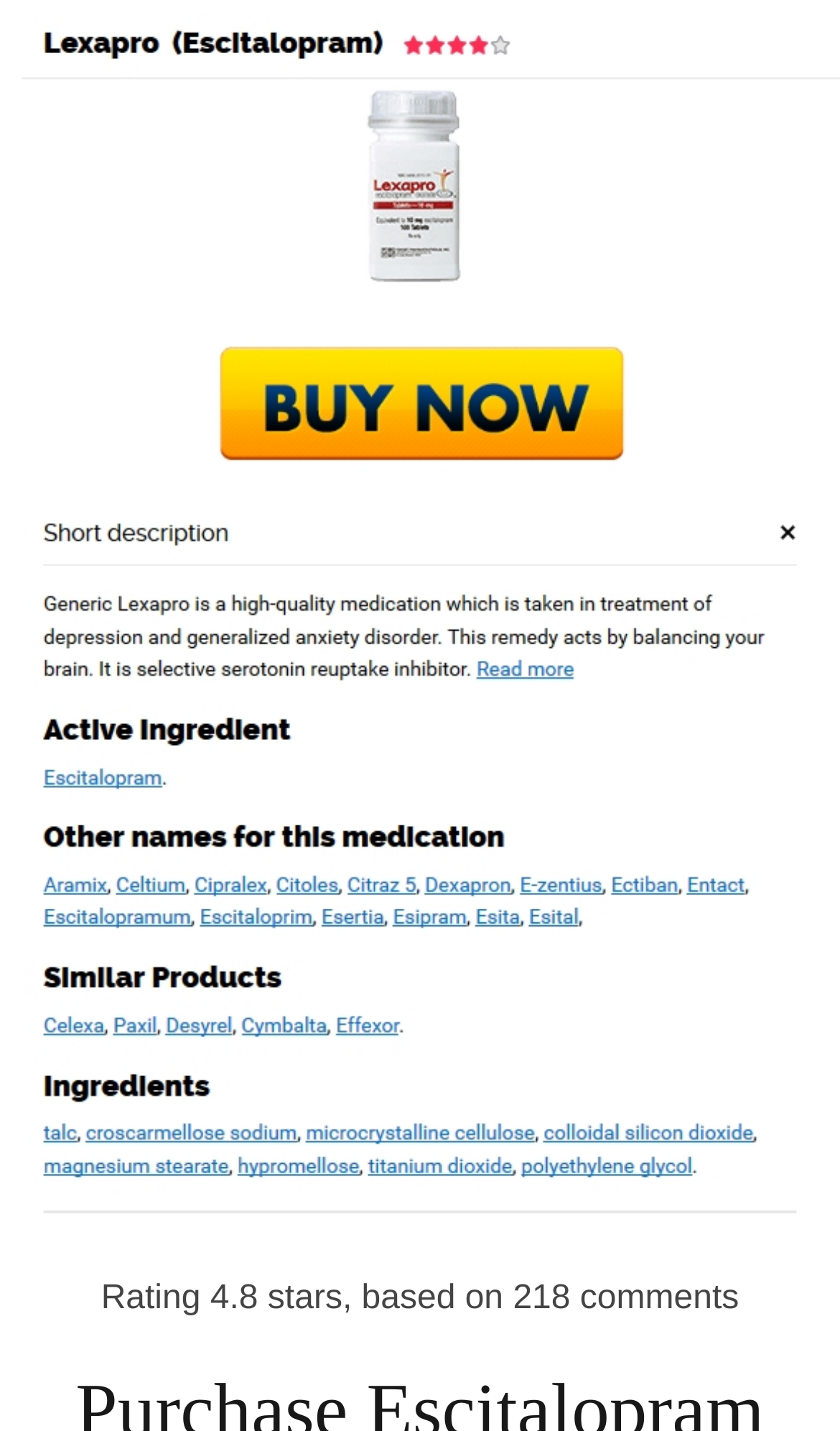What is the purpose of the WordPress Admin?
Please provide a comprehensive answer based on the details in the screenshot.

I found this information by looking at the static text element that says 'You need to drag a widget into your sidebar in the WordPress Admin'.